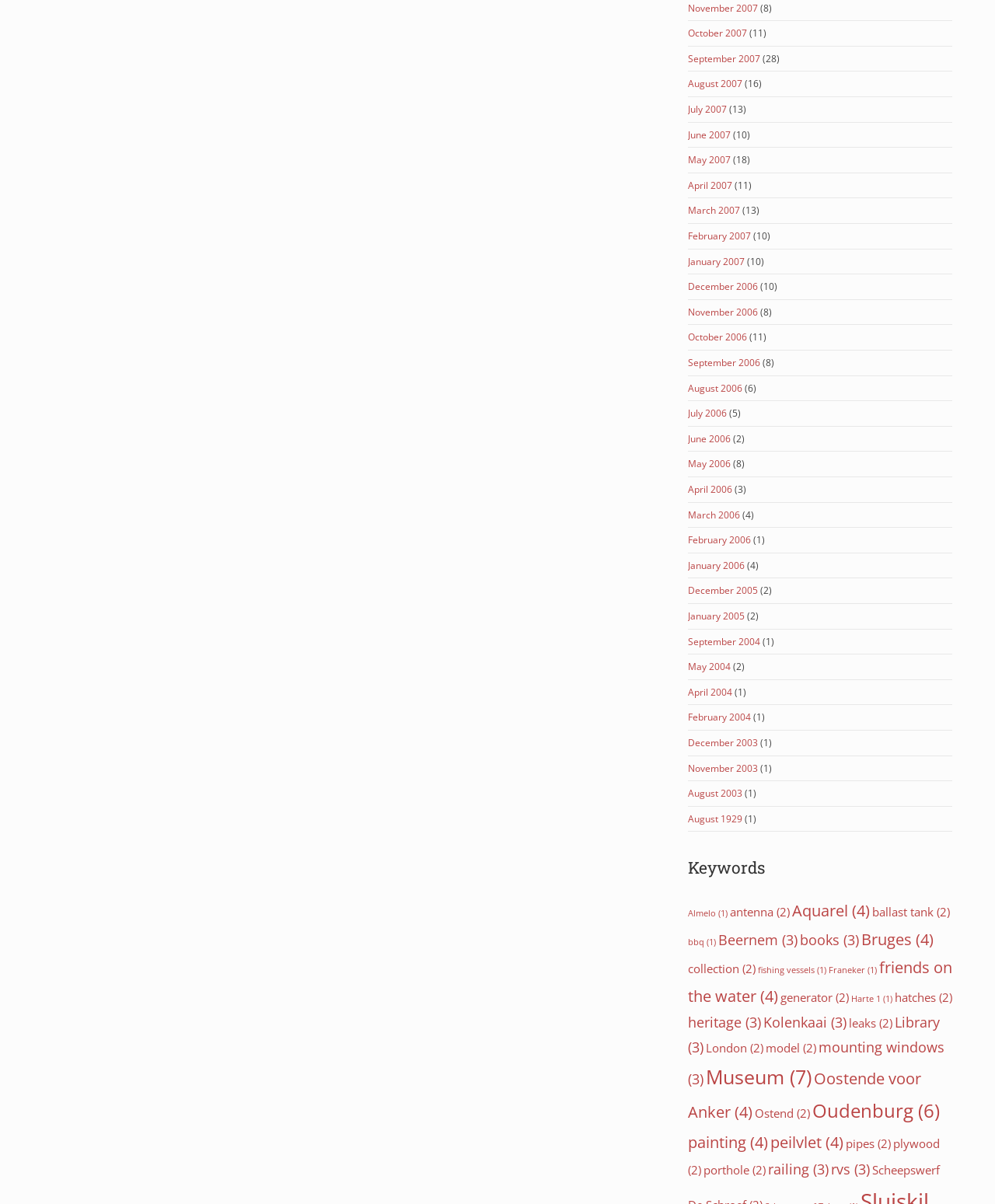Identify the bounding box coordinates necessary to click and complete the given instruction: "View items related to Almelo".

[0.691, 0.754, 0.731, 0.763]